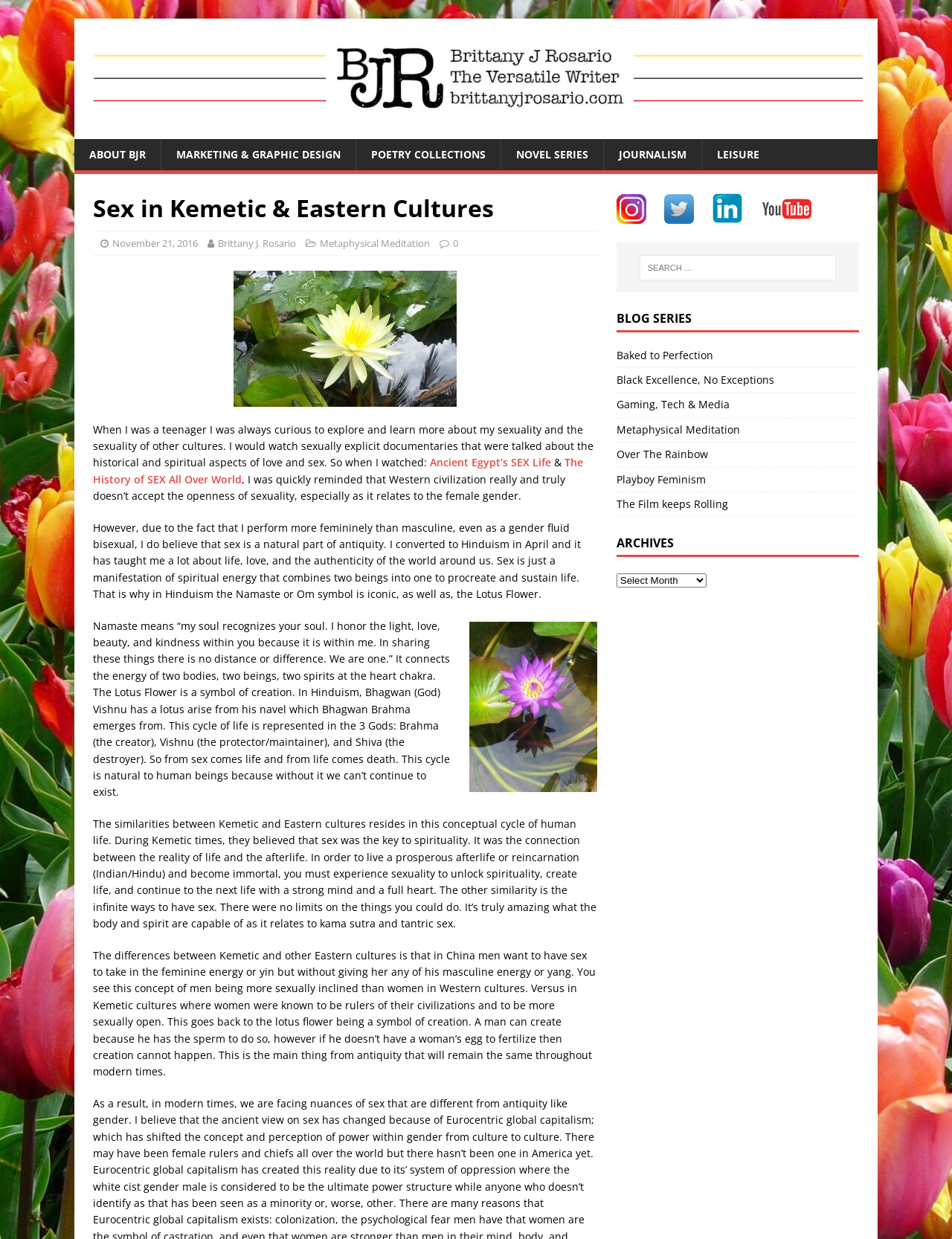Determine the title of the webpage and give its text content.

Sex in Kemetic & Eastern Cultures